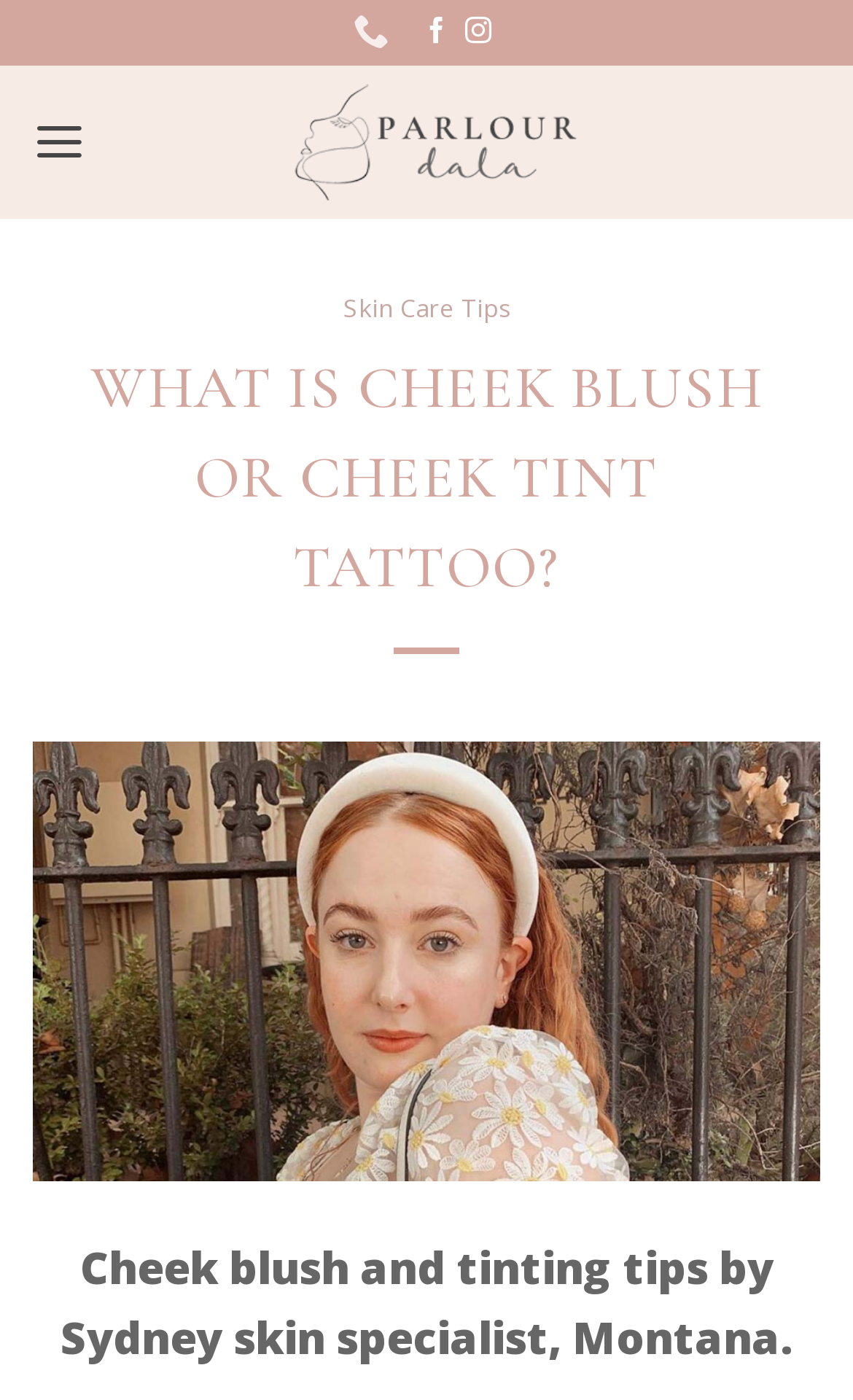Provide the bounding box coordinates for the UI element that is described as: "aria-label="Menu"".

[0.038, 0.063, 0.101, 0.14]